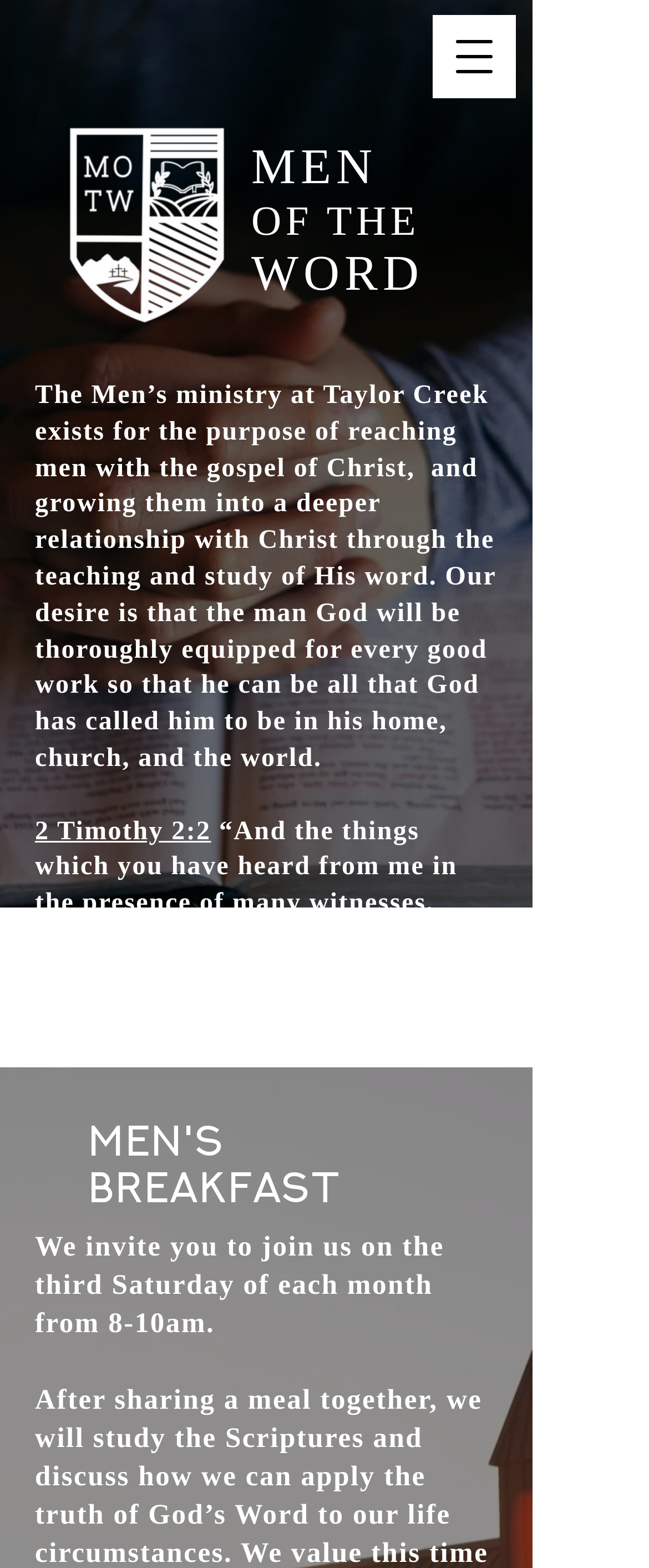Provide the bounding box coordinates of the UI element this sentence describes: "<img decoding="async" class= "x" src="/wp-content/uploads/2023/08/Group.svg">".

None